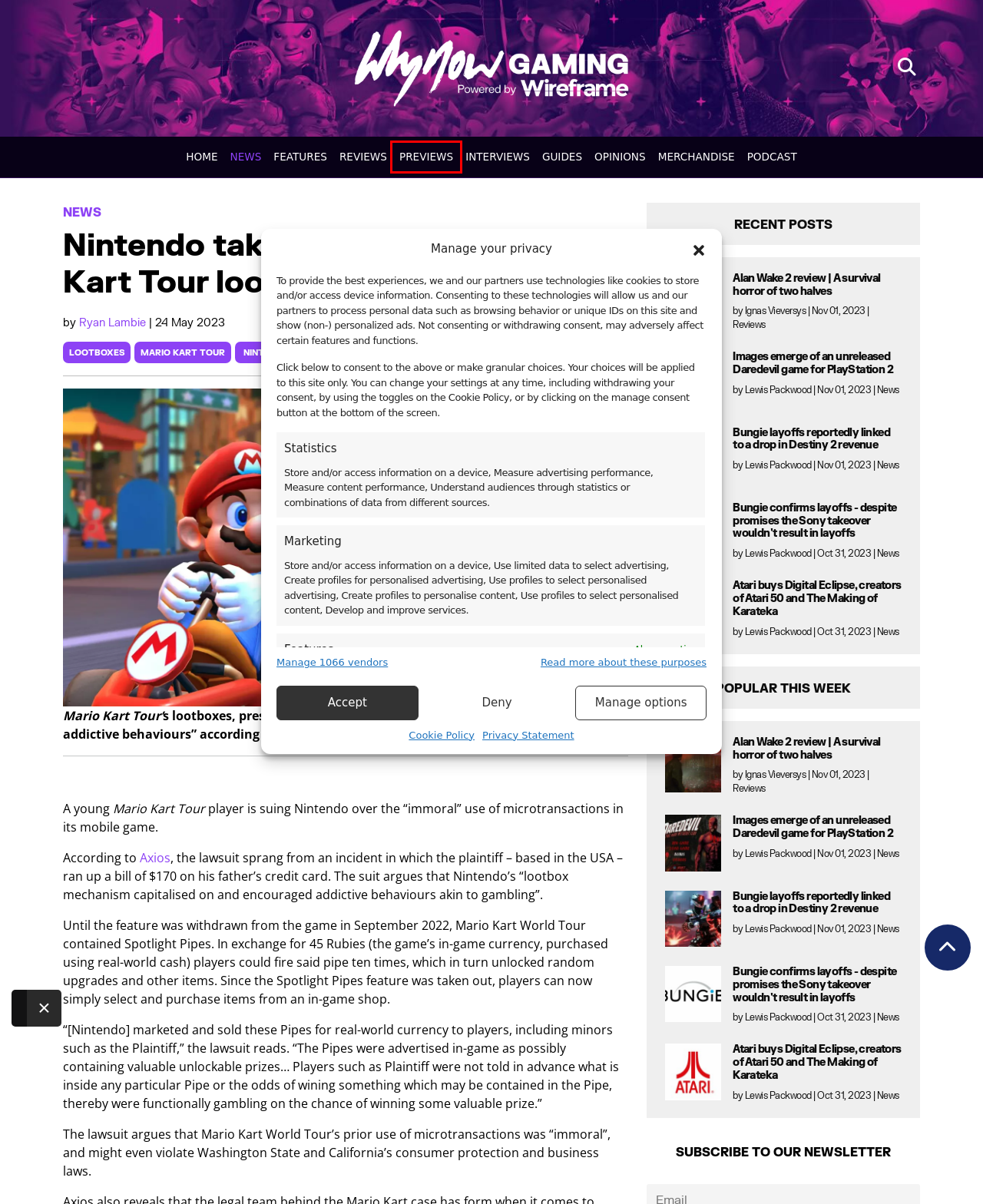You are looking at a webpage screenshot with a red bounding box around an element. Pick the description that best matches the new webpage after interacting with the element in the red bounding box. The possible descriptions are:
A. nintendo Archives | whynow Gaming
B. Opinions Archives | whynow Gaming
C. Atari buys Digital Eclipse, creators of Atari 50 and The Making of Karateka | whynow Gaming
D. Ignas Vieversys, Author at whynow Gaming
E. News Archives | whynow Gaming
F. Privacy Statement (UK) | whynow Gaming
G. Previews Archives | whynow Gaming
H. Podcast Archives | whynow Gaming

G